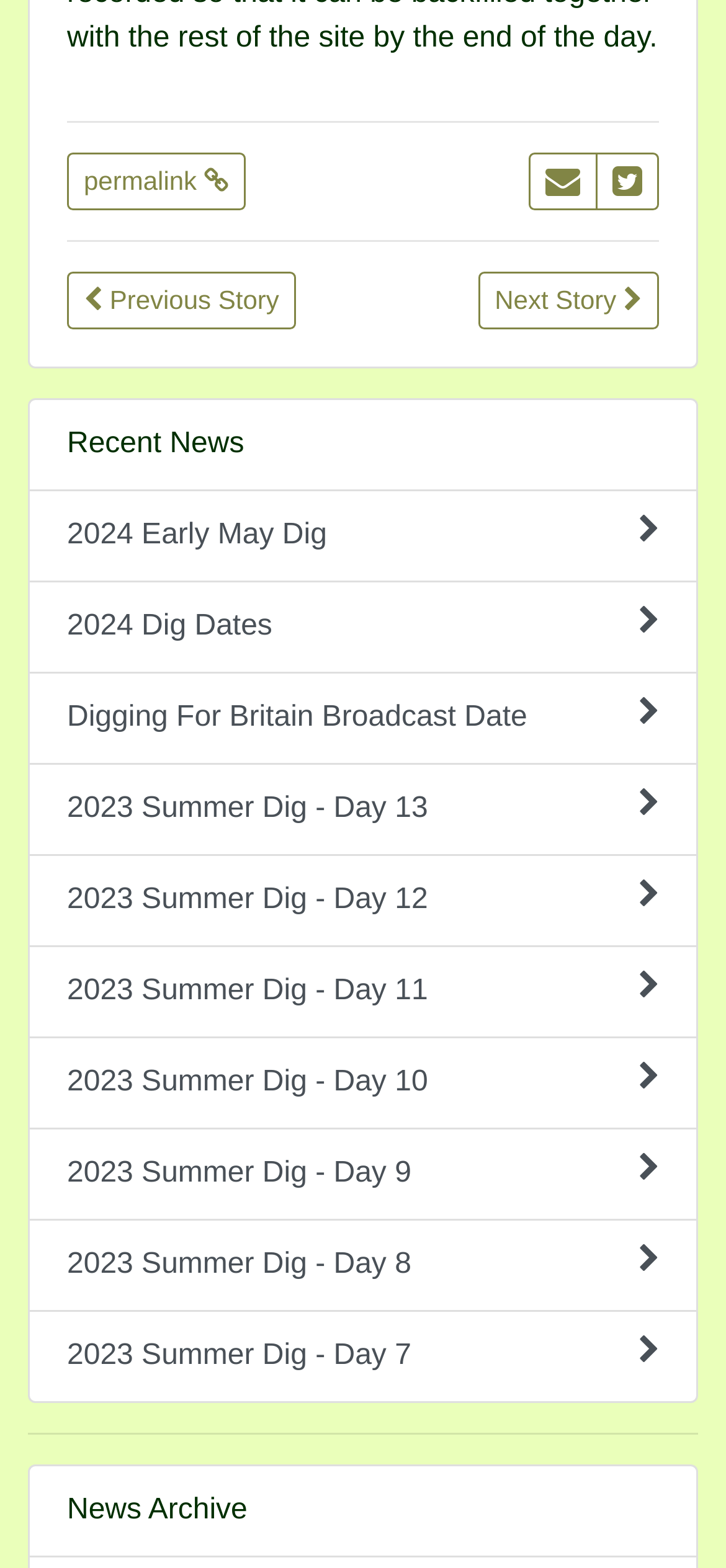Pinpoint the bounding box coordinates of the element you need to click to execute the following instruction: "read 2024 Early May Dig". The bounding box should be represented by four float numbers between 0 and 1, in the format [left, top, right, bottom].

[0.038, 0.312, 0.962, 0.372]